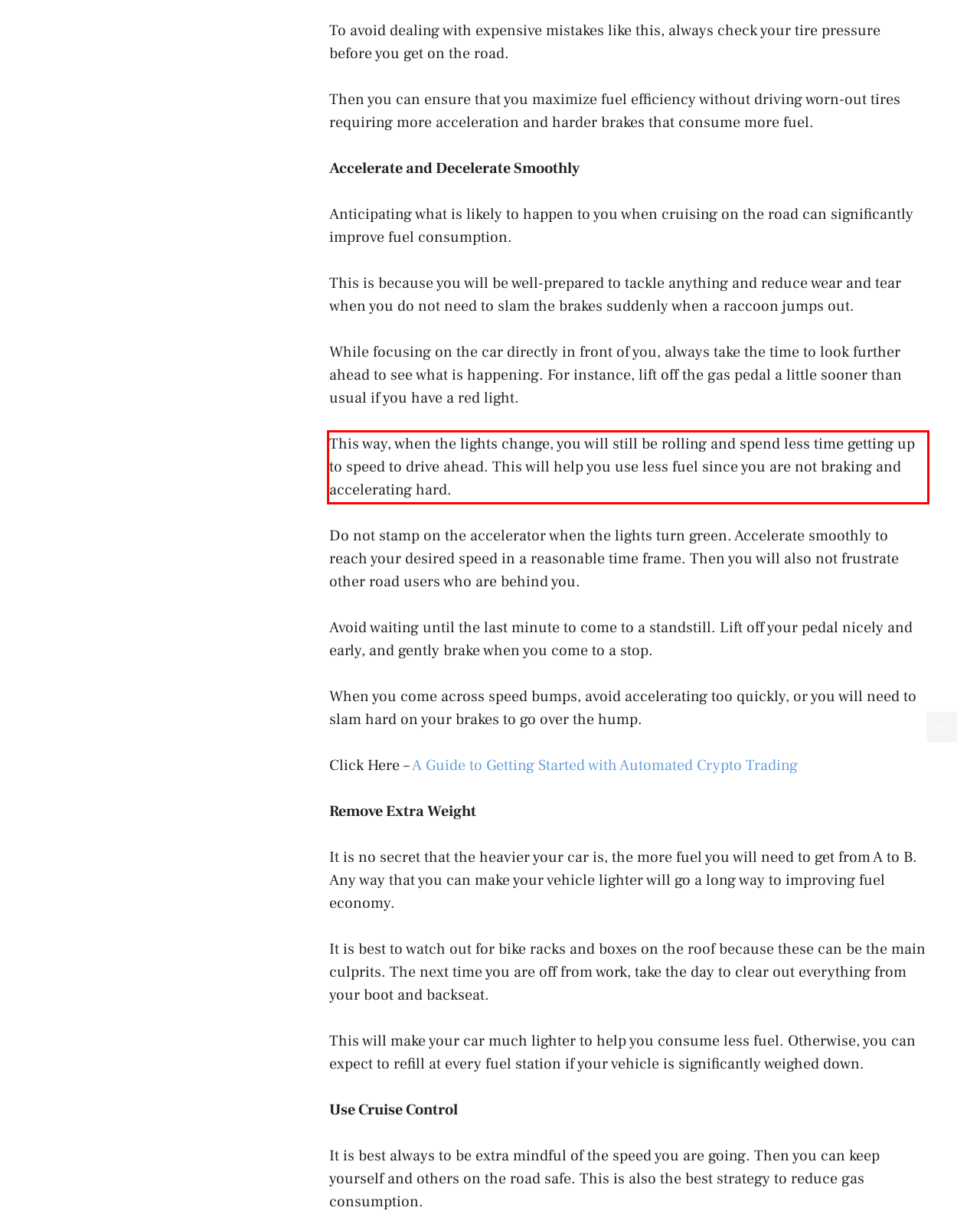Given a screenshot of a webpage with a red bounding box, extract the text content from the UI element inside the red bounding box.

This way, when the lights change, you will still be rolling and spend less time getting up to speed to drive ahead. This will help you use less fuel since you are not braking and accelerating hard.